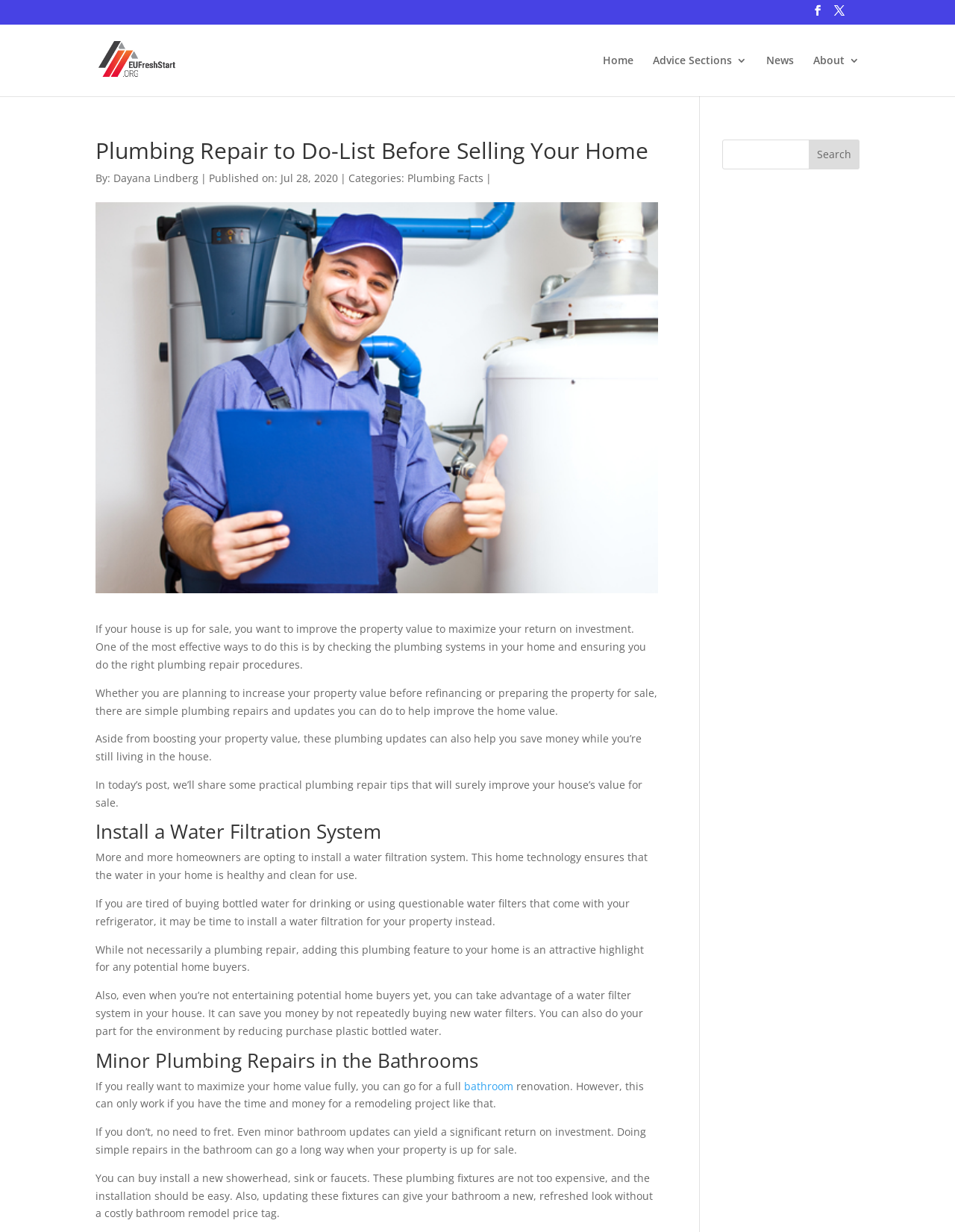Please determine the bounding box coordinates of the clickable area required to carry out the following instruction: "Search for something". The coordinates must be four float numbers between 0 and 1, represented as [left, top, right, bottom].

[0.756, 0.113, 0.9, 0.137]